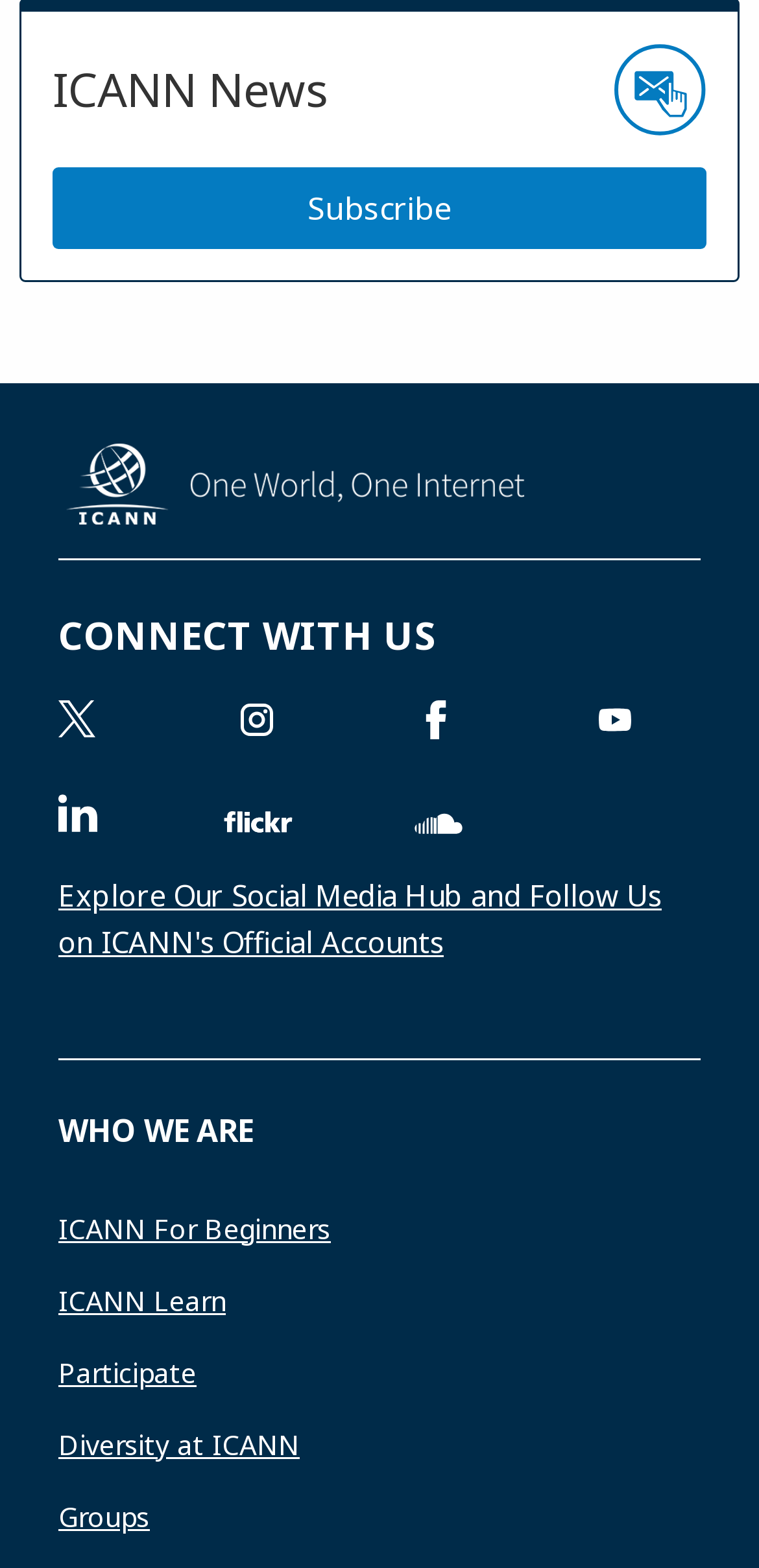Using the description: "Complaints Office", identify the bounding box of the corresponding UI element in the screenshot.

[0.077, 0.657, 0.377, 0.681]